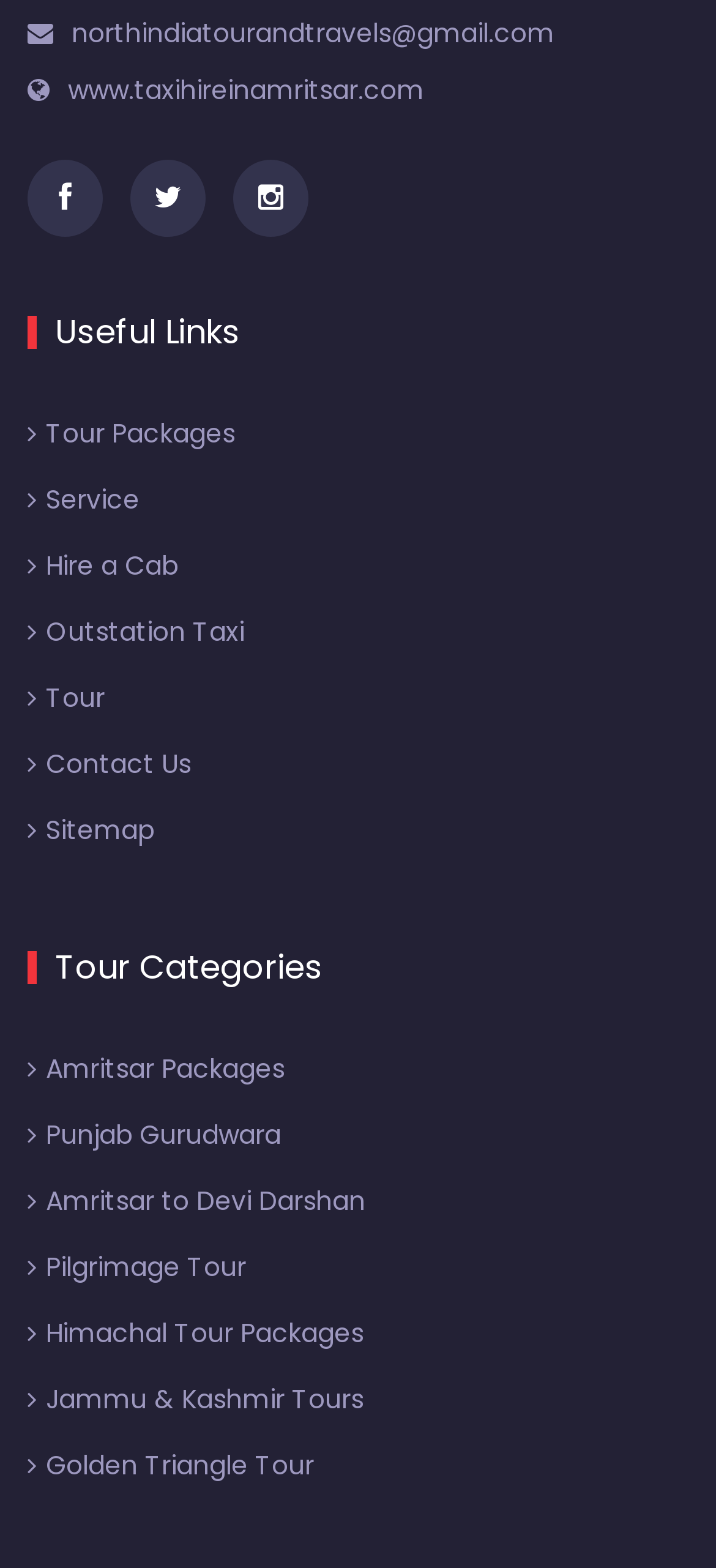What is the email address provided?
Please answer the question with as much detail and depth as you can.

The email address is found in the link element with the OCR text ' northindiatourandtravels@gmail.com' at the top of the webpage.